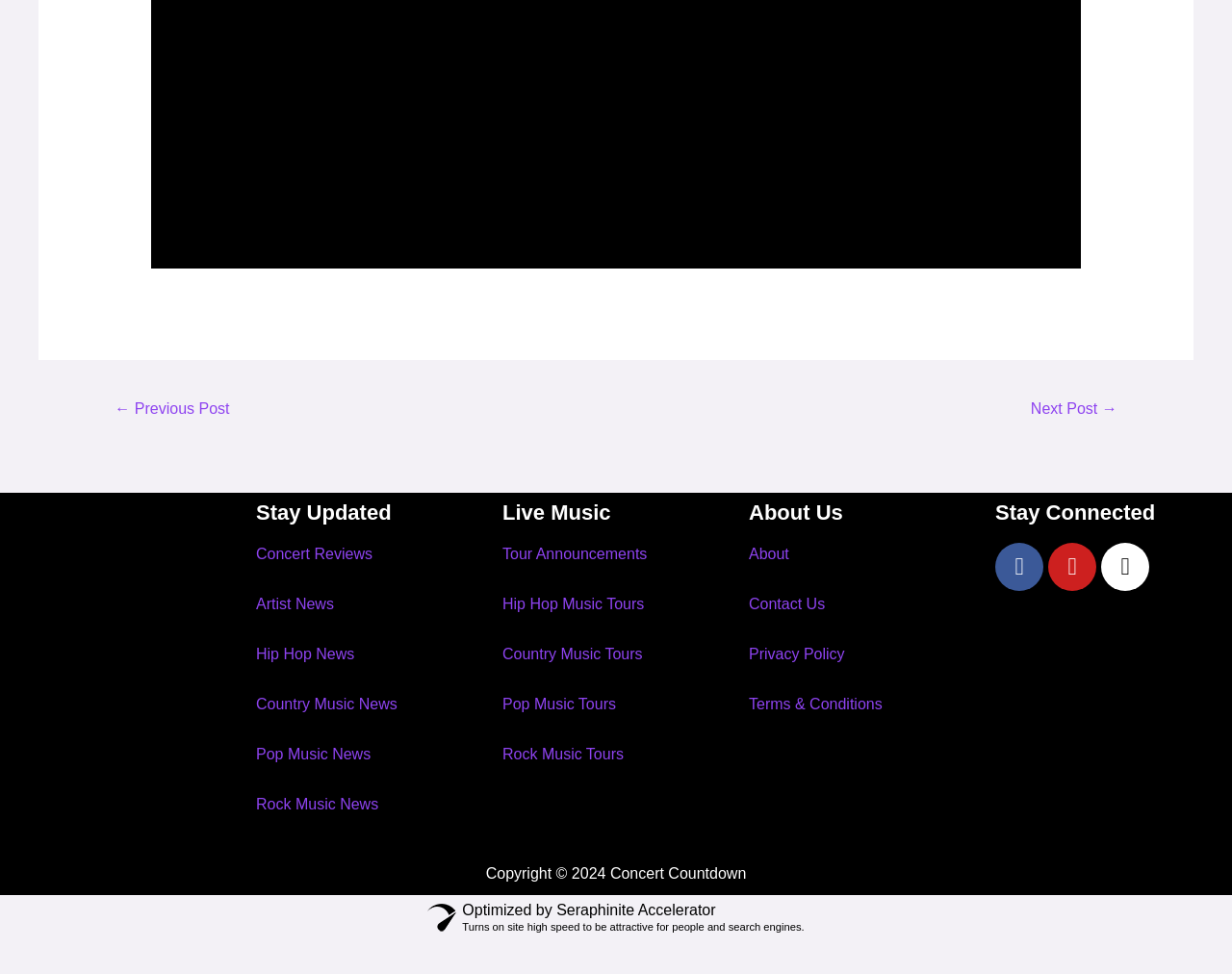Determine the bounding box coordinates for the area you should click to complete the following instruction: "Chat with customer support".

None